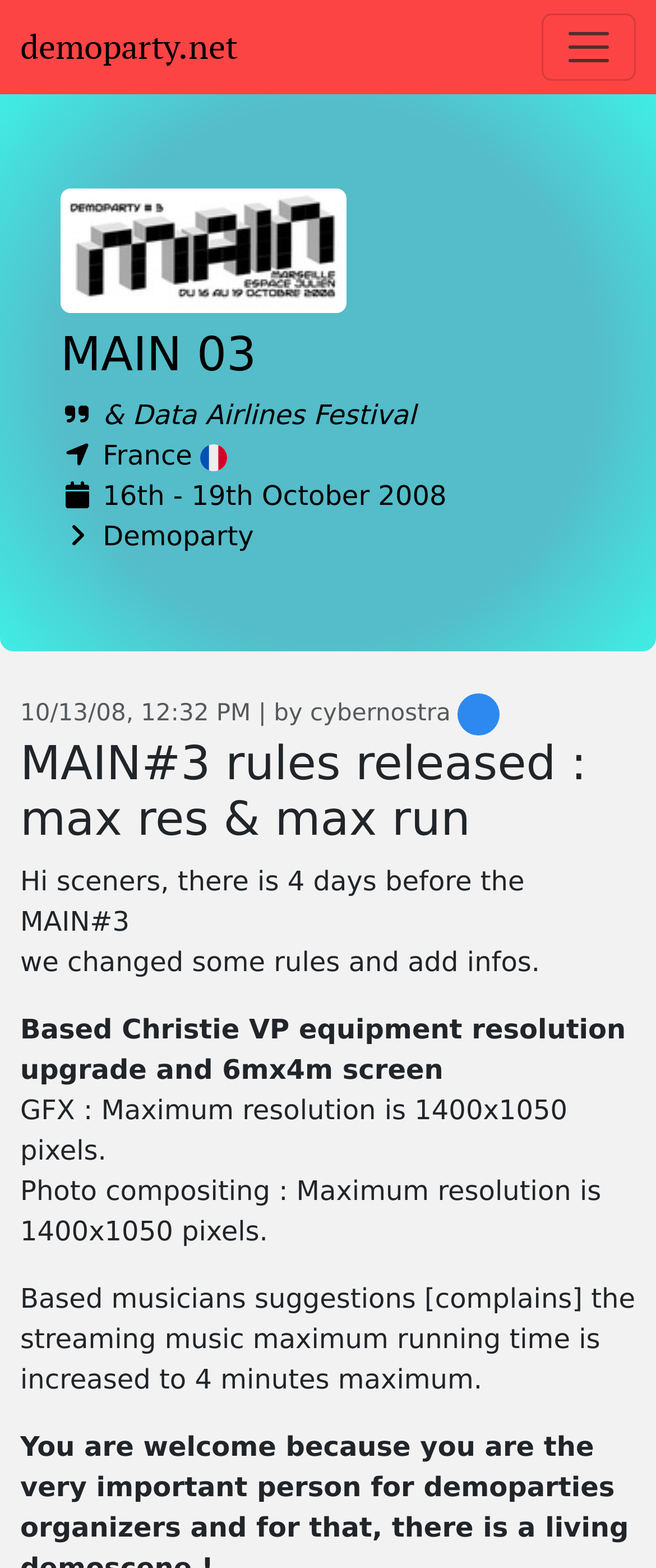Please determine the primary heading and provide its text.

MAIN#3 rules released : max res & max run